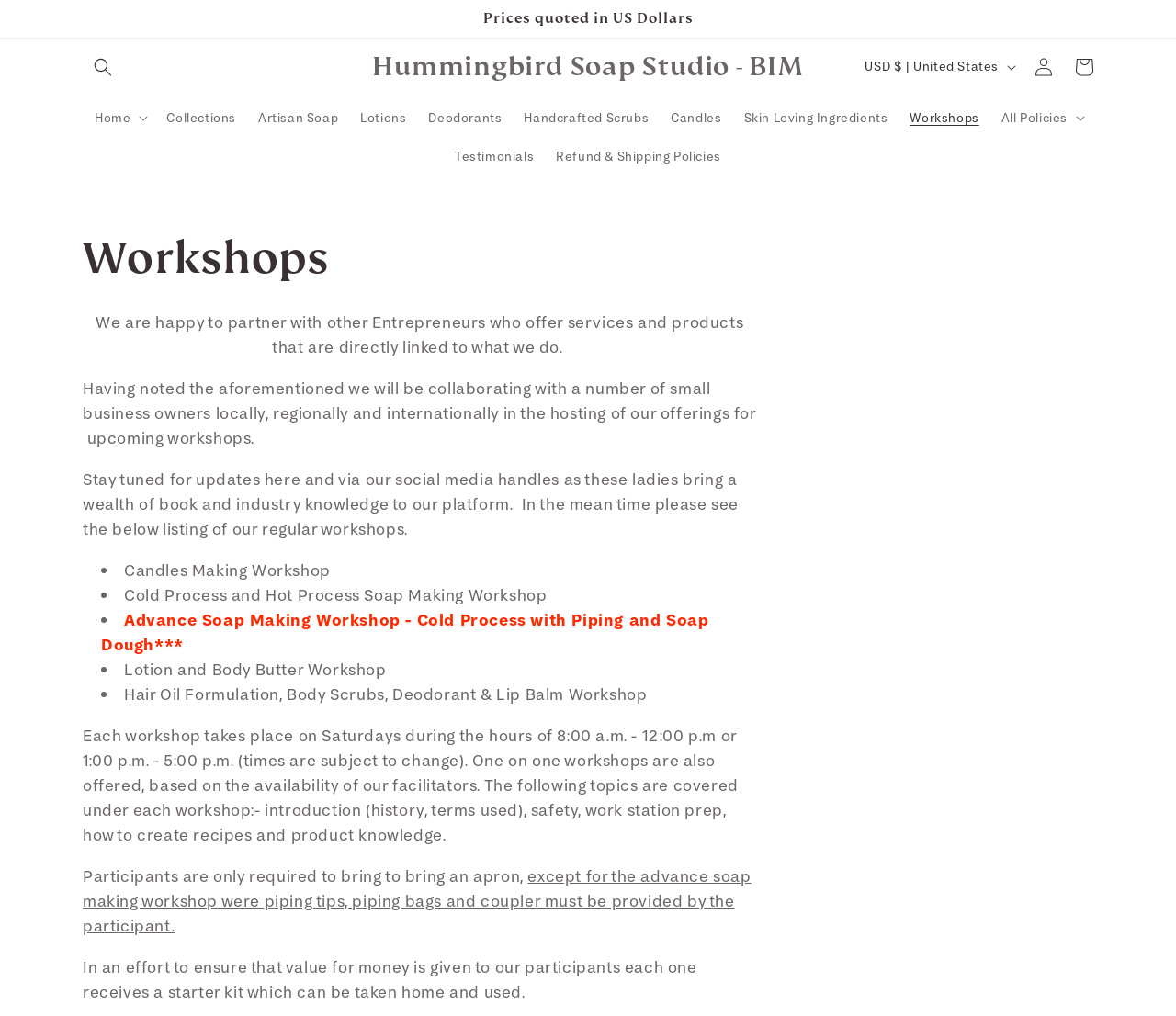Describe all the significant parts and information present on the webpage.

The webpage appears to be a workshop page for Hummingbird Soap Studio, with a focus on partnering with other entrepreneurs to offer services and products related to soap making. 

At the top of the page, there is an announcement region with a static text stating "Prices quoted in US Dollars". Below this, there is a search button and a link to the Hummingbird Soap Studio homepage. 

To the right of the search button, there is a menu with links to various pages, including Collections, Artisan Soap, Lotions, Deodorants, Handcrafted Scrubs, Candles, Skin Loving Ingredients, and Workshops. 

Further down the page, there is a heading "Country/region" with a button to select the country or region, and links to log in and view the cart. 

The main content of the page is divided into sections. The first section has a heading "Collection: Workshops" and introduces the concept of partnering with other entrepreneurs to offer services and products related to soap making. 

Below this, there is a list of regular workshops offered, including Candles Making Workshop, Cold Process and Hot Process Soap Making Workshop, Advance Soap Making Workshop, Lotion and Body Butter Workshop, and Hair Oil Formulation, Body Scrubs, Deodorant & Lip Balm Workshop. 

Each workshop is described in detail, including the topics covered, the schedule, and what participants need to bring. The page also mentions that each participant receives a starter kit that can be taken home and used.